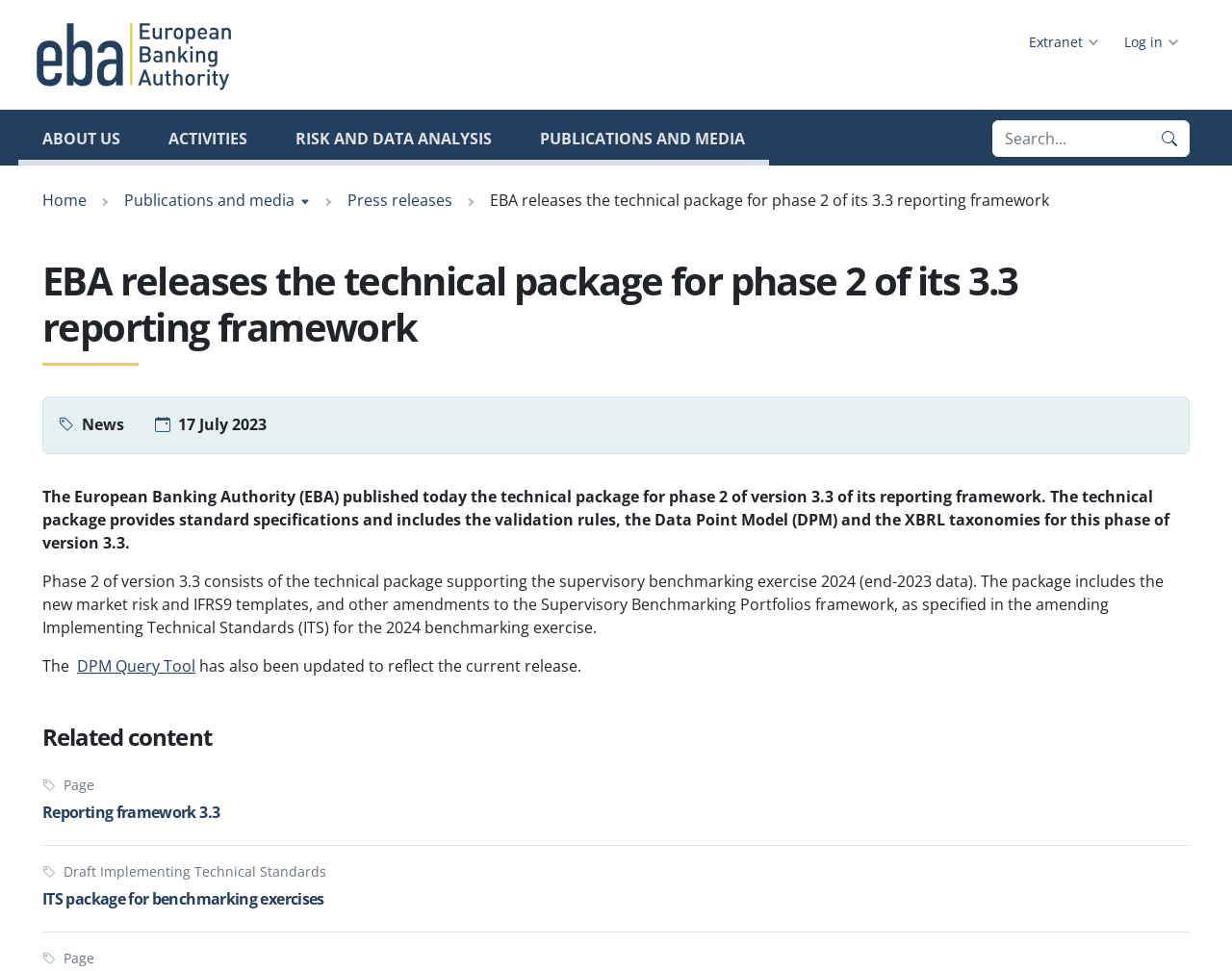Provide a brief response to the question using a single word or phrase: 
What is the date of the news release?

17 July 2023